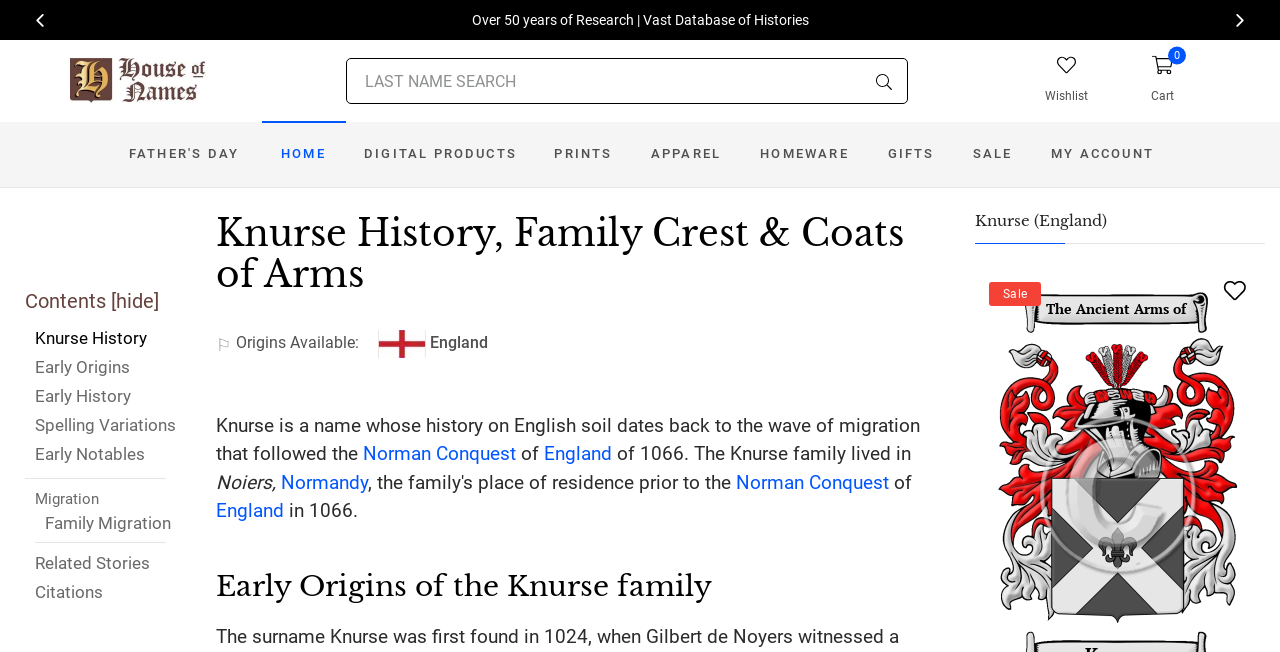Please identify the coordinates of the bounding box that should be clicked to fulfill this instruction: "Explore the 'Recent Posts' section".

None